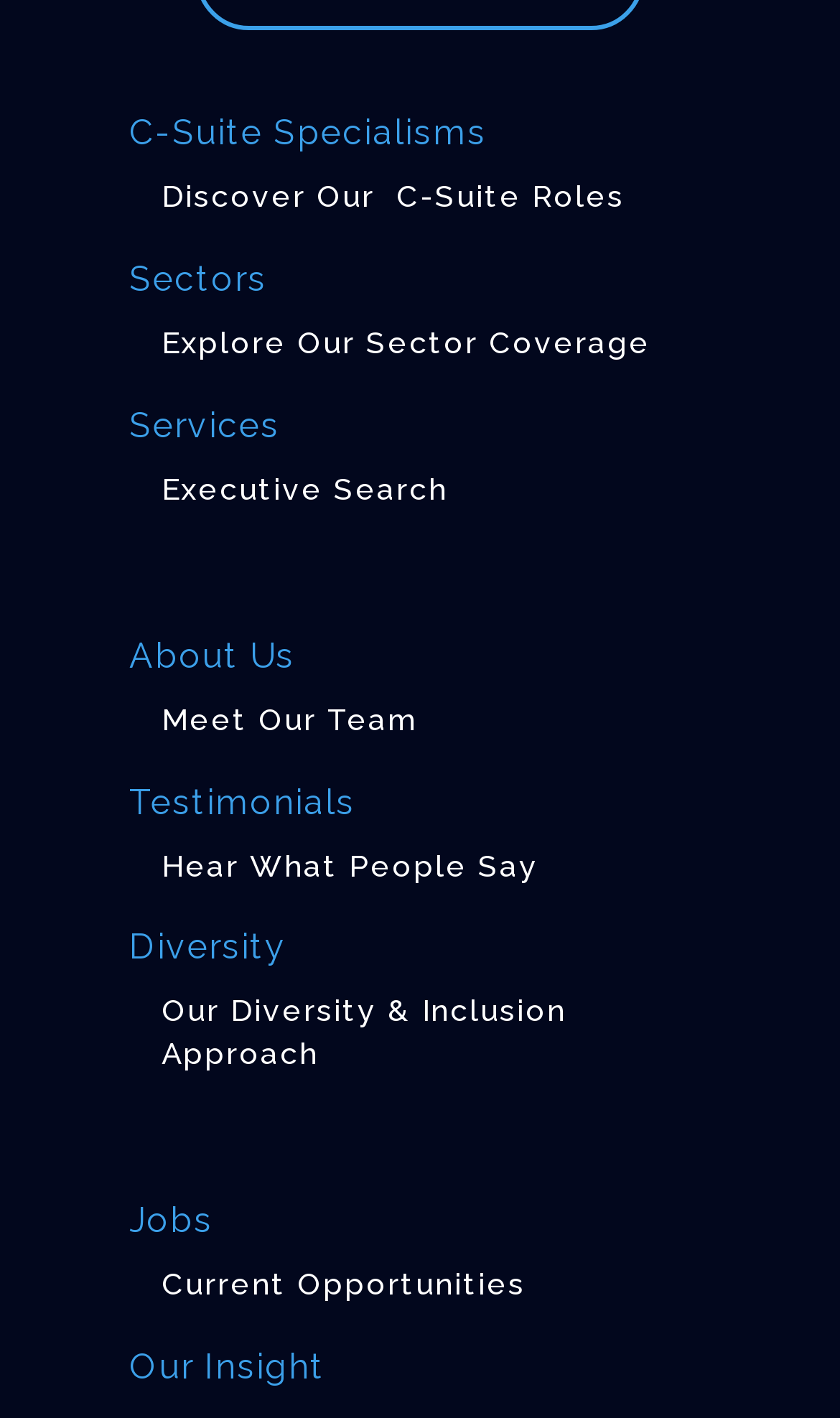Locate the bounding box of the UI element with the following description: "Our Diversity & Inclusion Approach".

[0.192, 0.699, 0.846, 0.759]